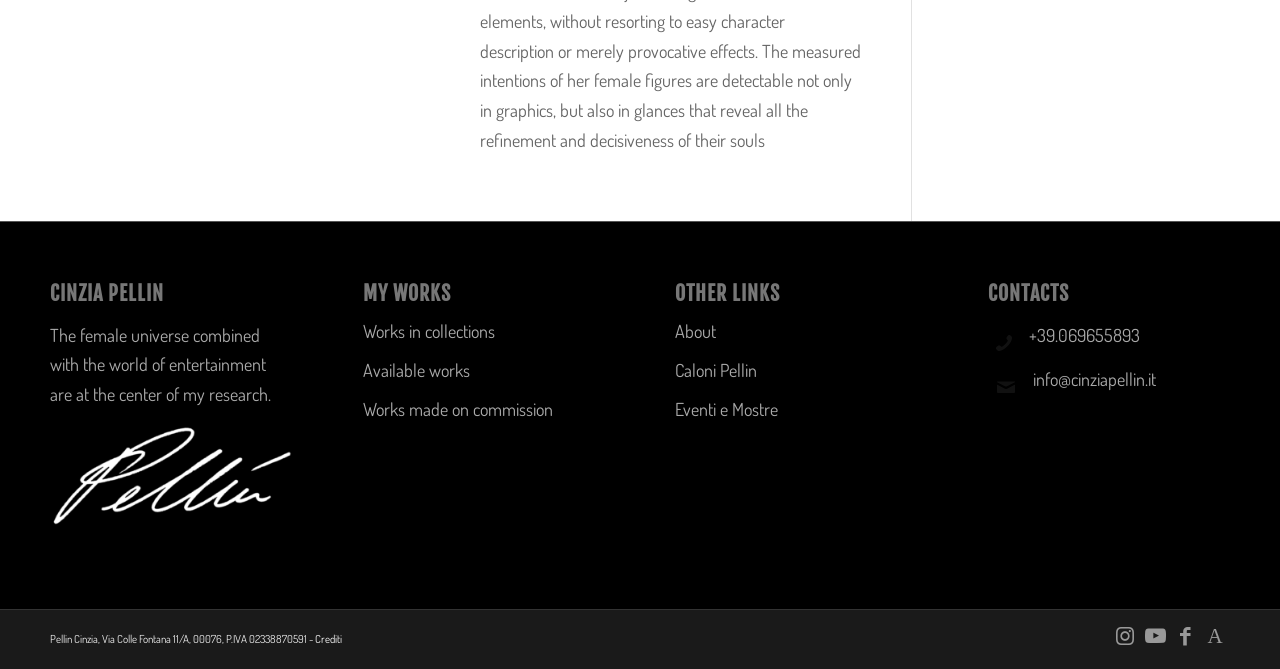What is the name of the person featured on this webpage?
Please give a detailed and elaborate answer to the question based on the image.

The webpage has a heading element with the text 'CINZIA PELLIN' at the top, indicating that the webpage is about a person named Cinzia Pellin.